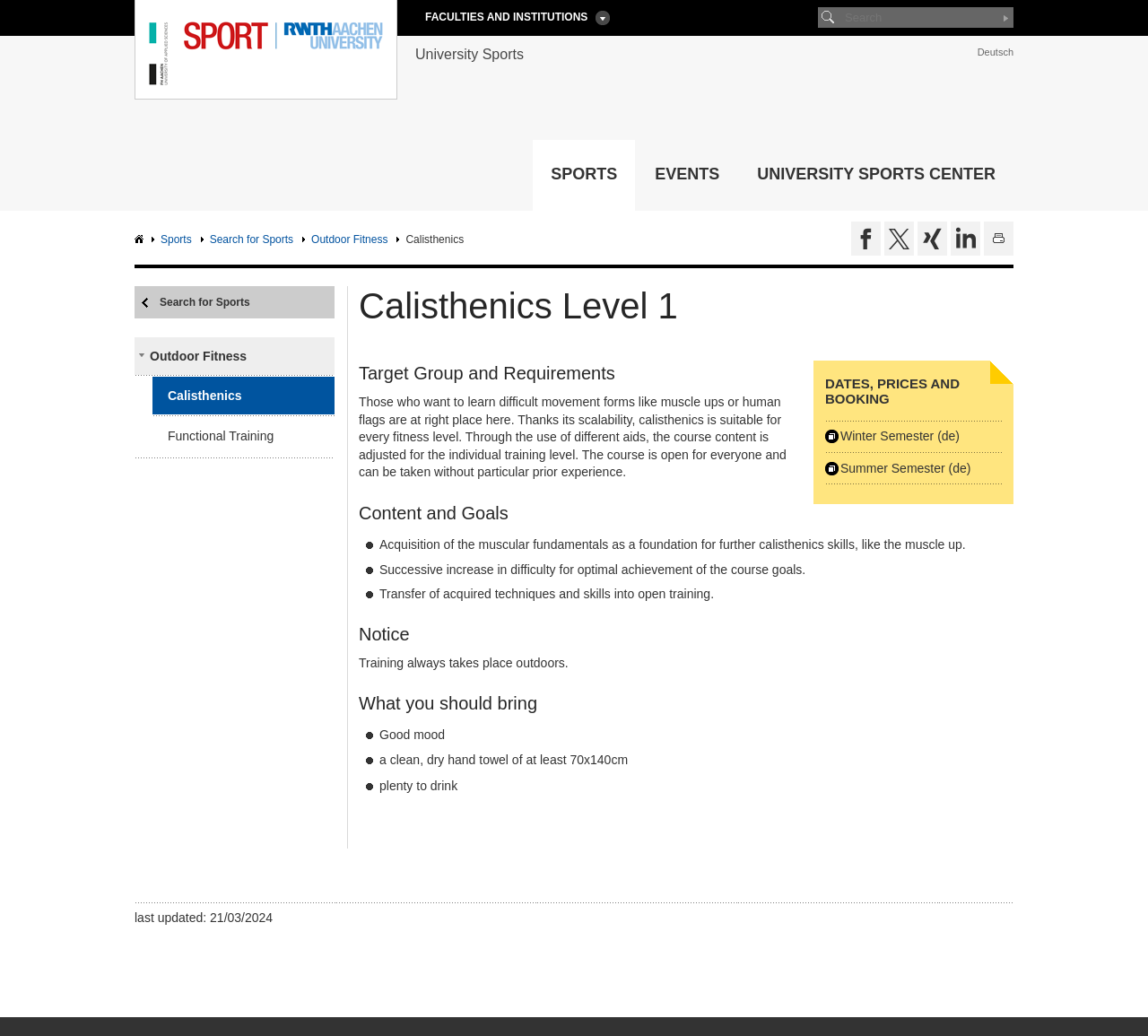Could you find the bounding box coordinates of the clickable area to complete this instruction: "Search for"?

[0.712, 0.007, 0.883, 0.027]